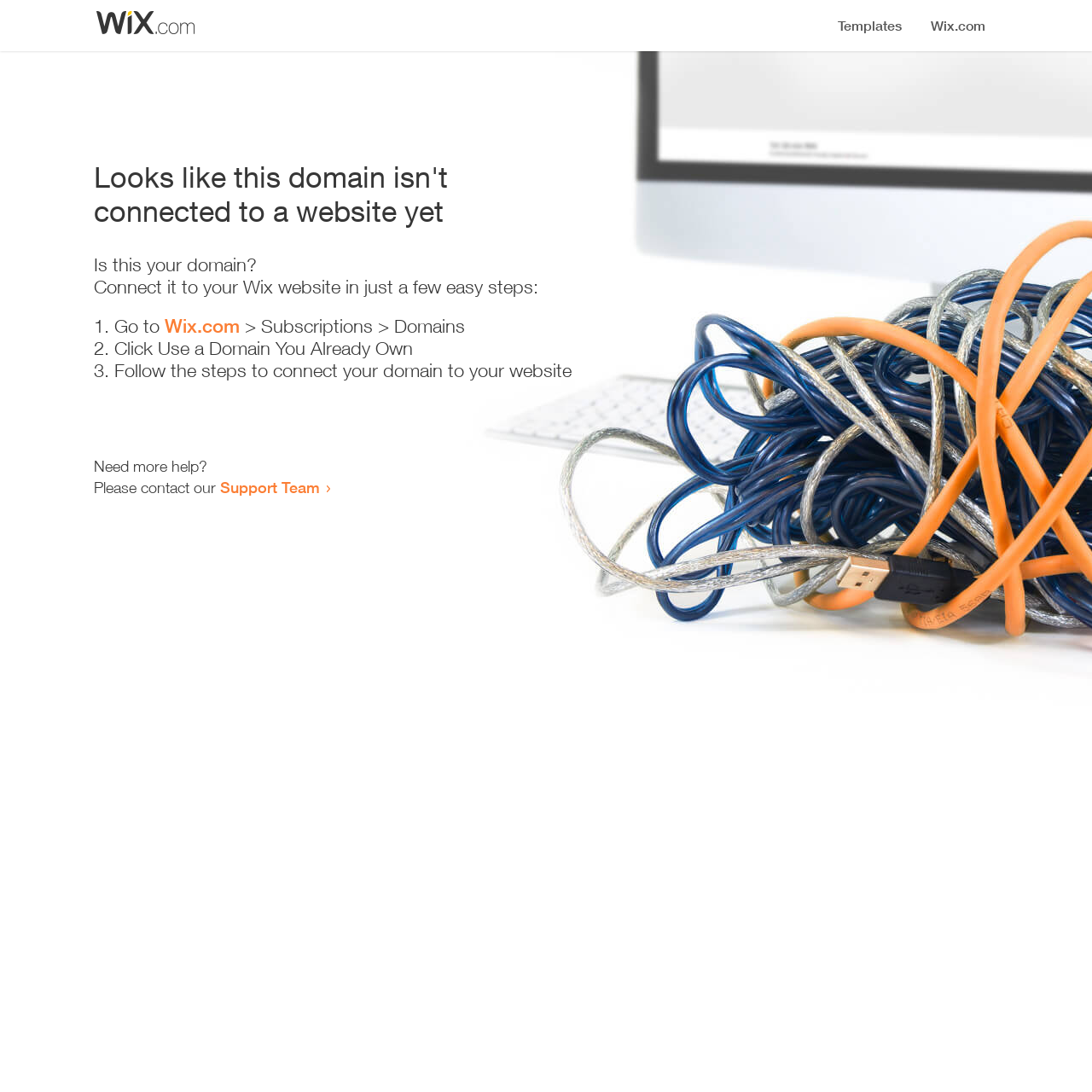What is the user trying to do with their domain?
Based on the content of the image, thoroughly explain and answer the question.

The webpage is guiding the user to connect their domain to their Wix website, as indicated by the heading and the instructions provided.